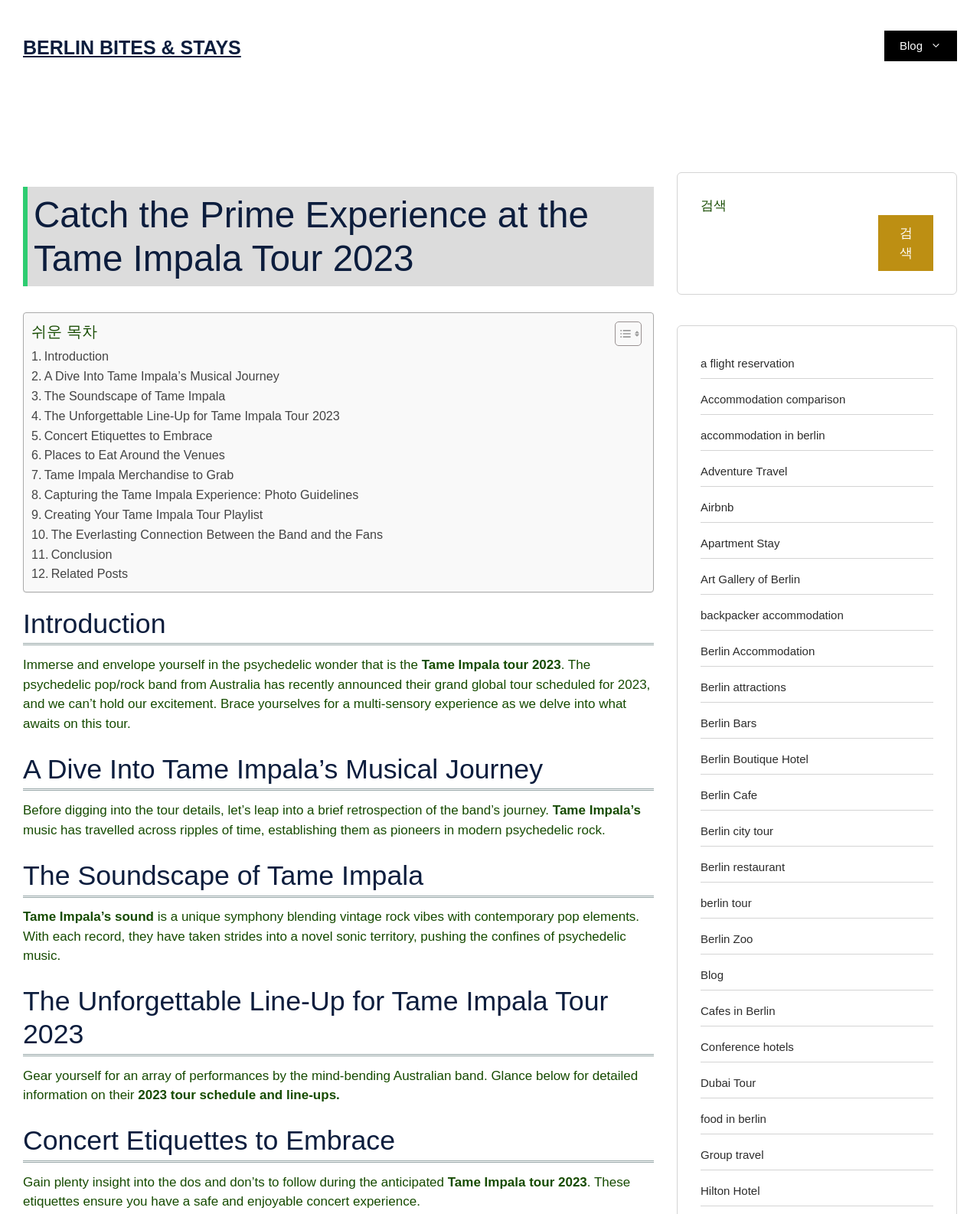Please give a short response to the question using one word or a phrase:
What is the topic of the section with the heading 'The Unforgettable Line-Up for Tame Impala Tour 2023'?

Tour schedule and line-ups